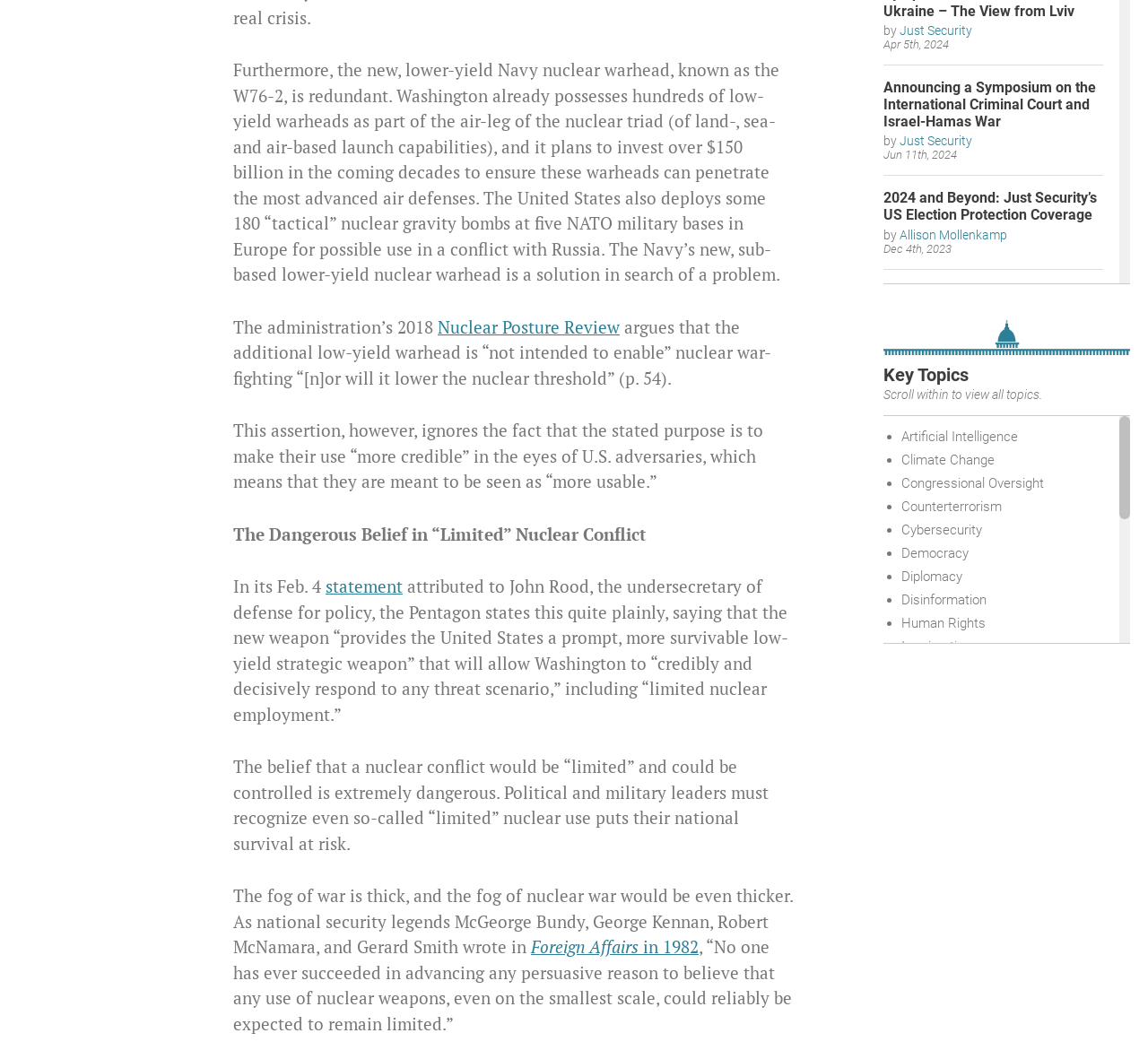Identify the bounding box coordinates of the region I need to click to complete this instruction: "Click on the link 'Just Security'".

[0.784, 0.022, 0.847, 0.035]